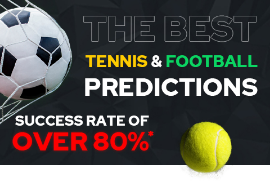Use a single word or phrase to answer the question:
What is the color scheme of the bold text?

Green and red